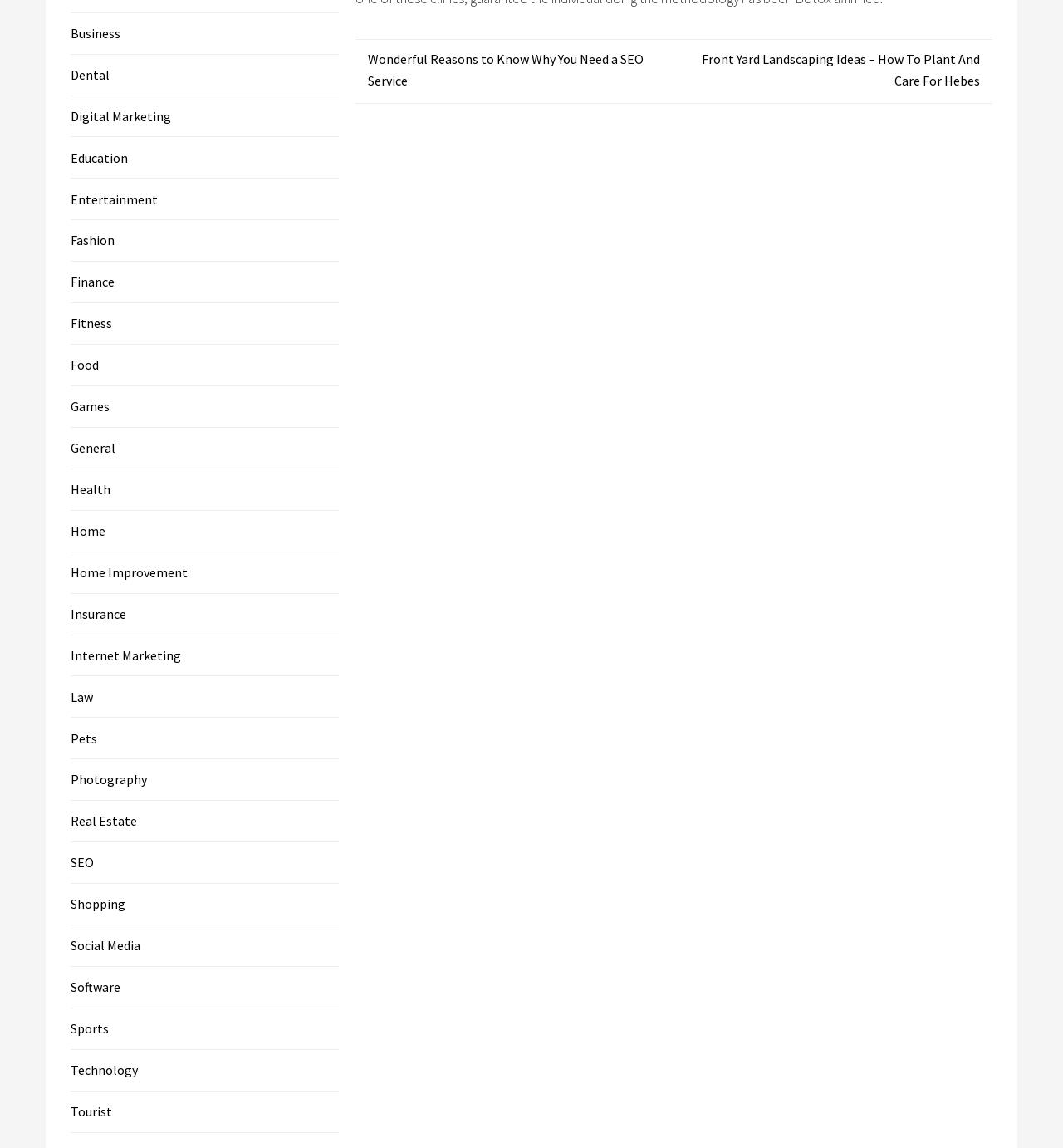Refer to the screenshot and give an in-depth answer to this question: What is the title of the first post?

I looked at the post navigation section and found the first link, which has the title 'Wonderful Reasons to Know Why You Need a SEO Service'.